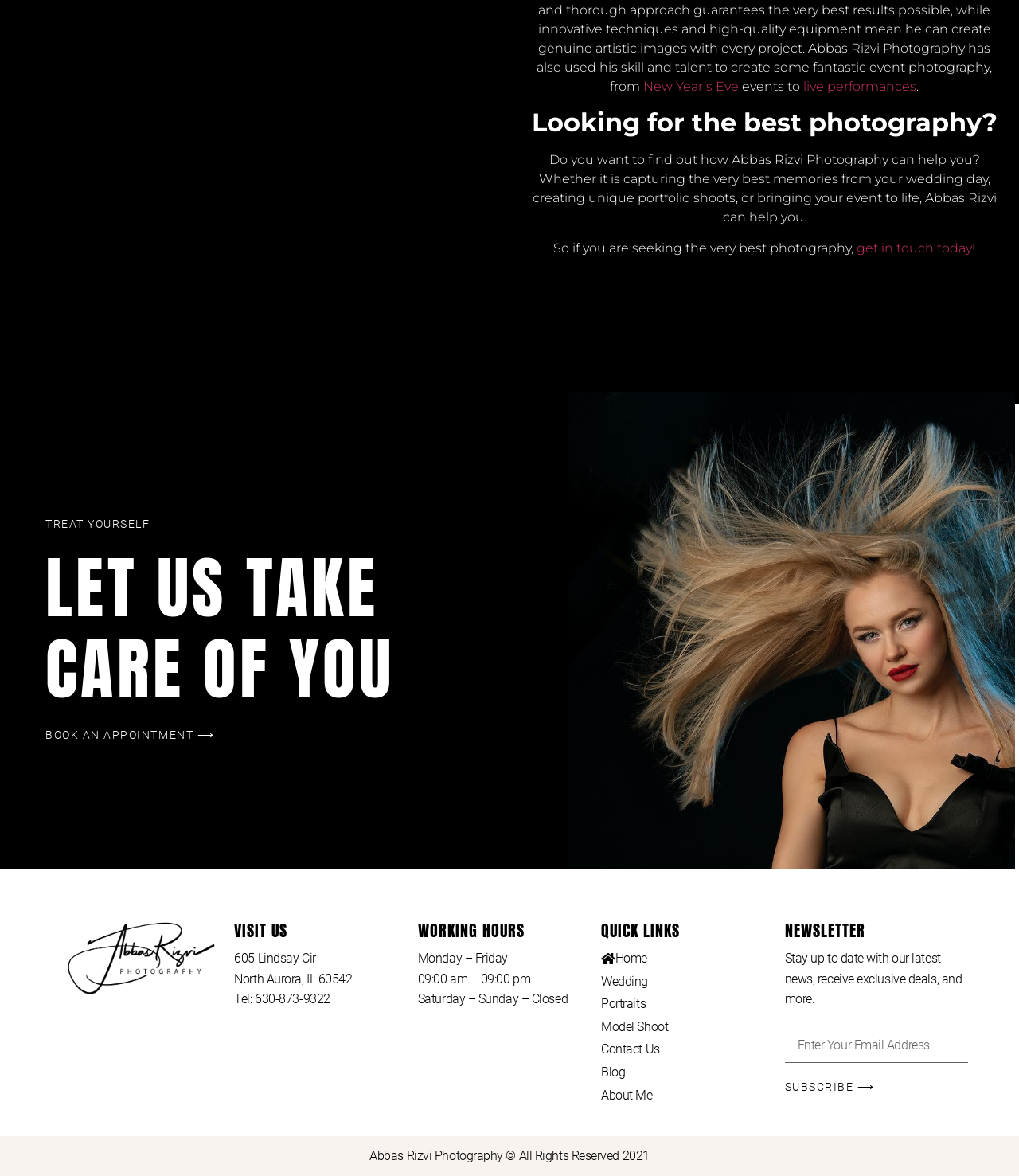Determine the bounding box coordinates of the target area to click to execute the following instruction: "Get in touch today!."

[0.841, 0.204, 0.957, 0.217]